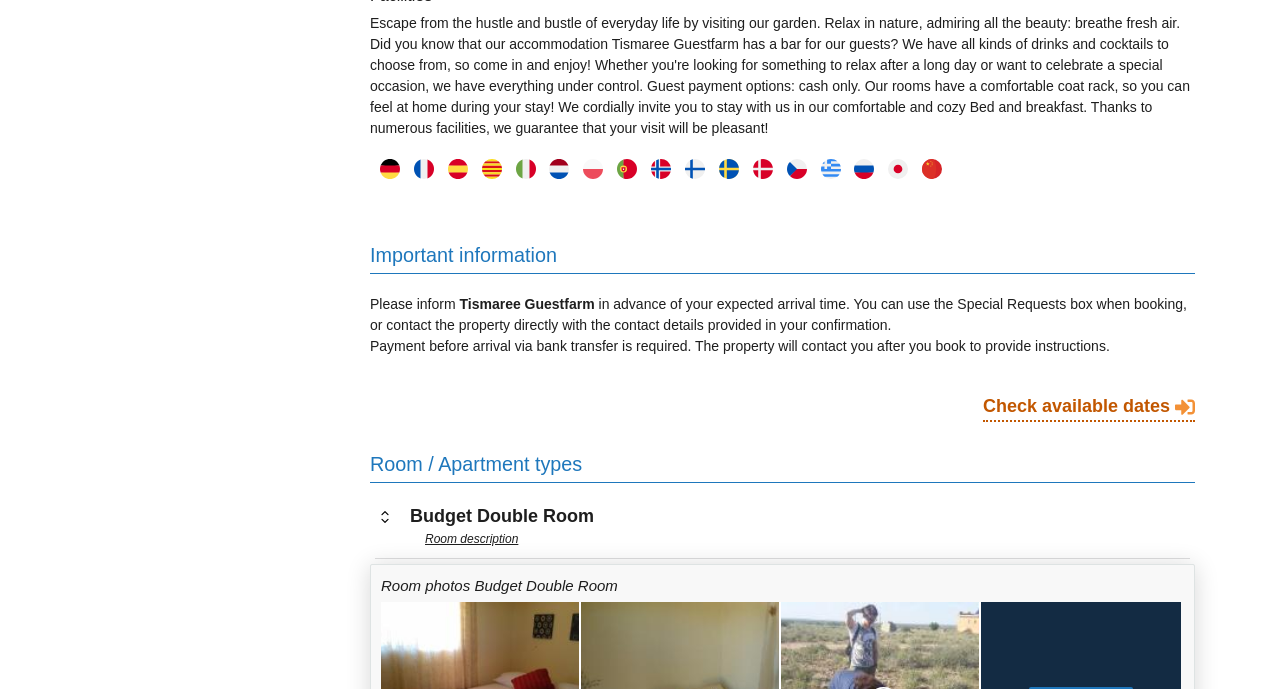What is the name of the guest farm?
Please use the image to deliver a detailed and complete answer.

The static text 'Tismaree Guestfarm' is present on the webpage, which indicates that it is the name of the guest farm.